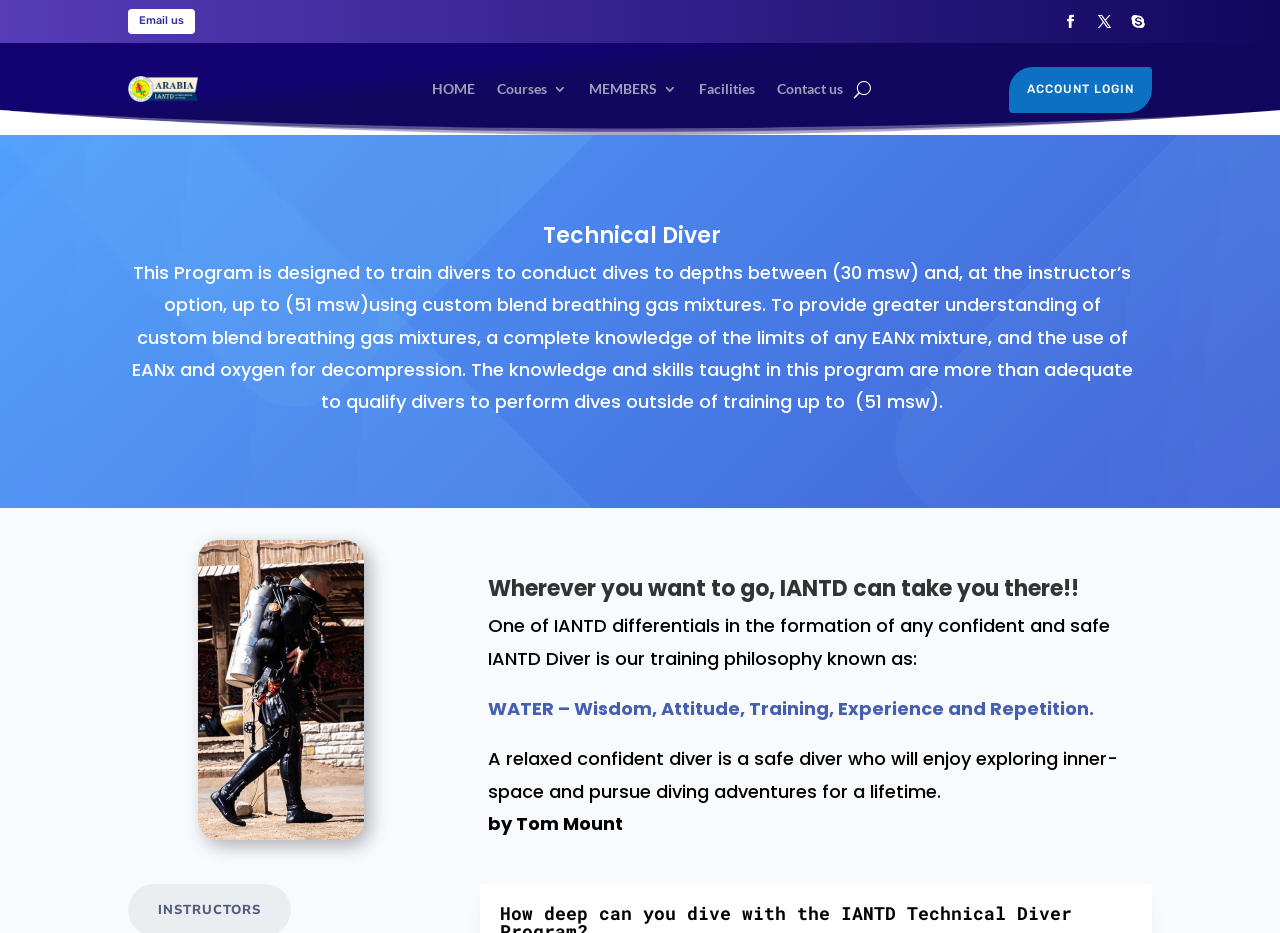Review the image closely and give a comprehensive answer to the question: What is the name of the organization?

The name of the organization can be found in the top-left corner of the webpage, where it is written as 'Technical Diver | IANTD ARABIA'. This is also confirmed by the image with the same text at coordinates [0.1, 0.082, 0.155, 0.109].